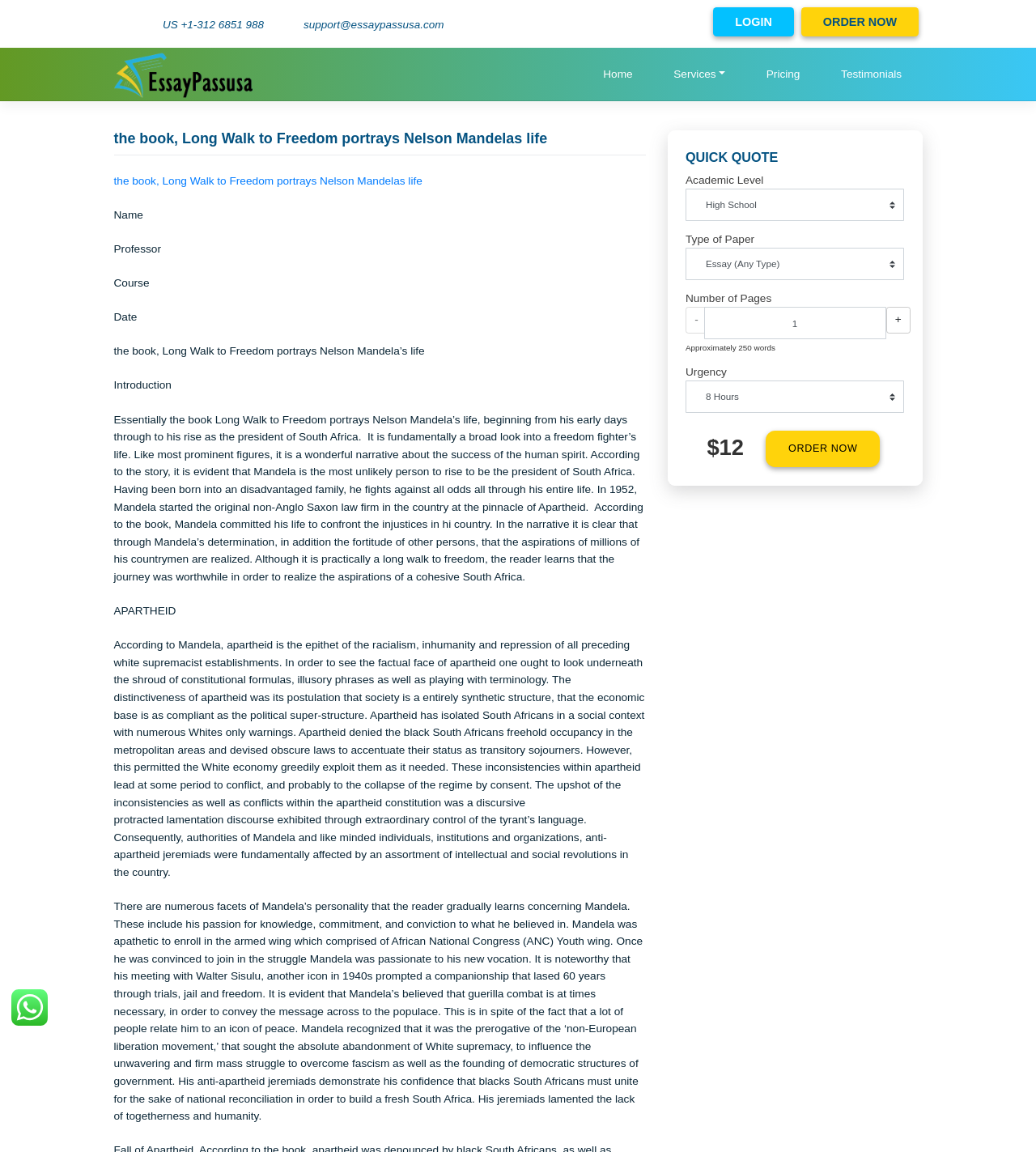Determine the bounding box coordinates of the element that should be clicked to execute the following command: "Click the LOGIN button".

[0.765, 0.007, 0.851, 0.035]